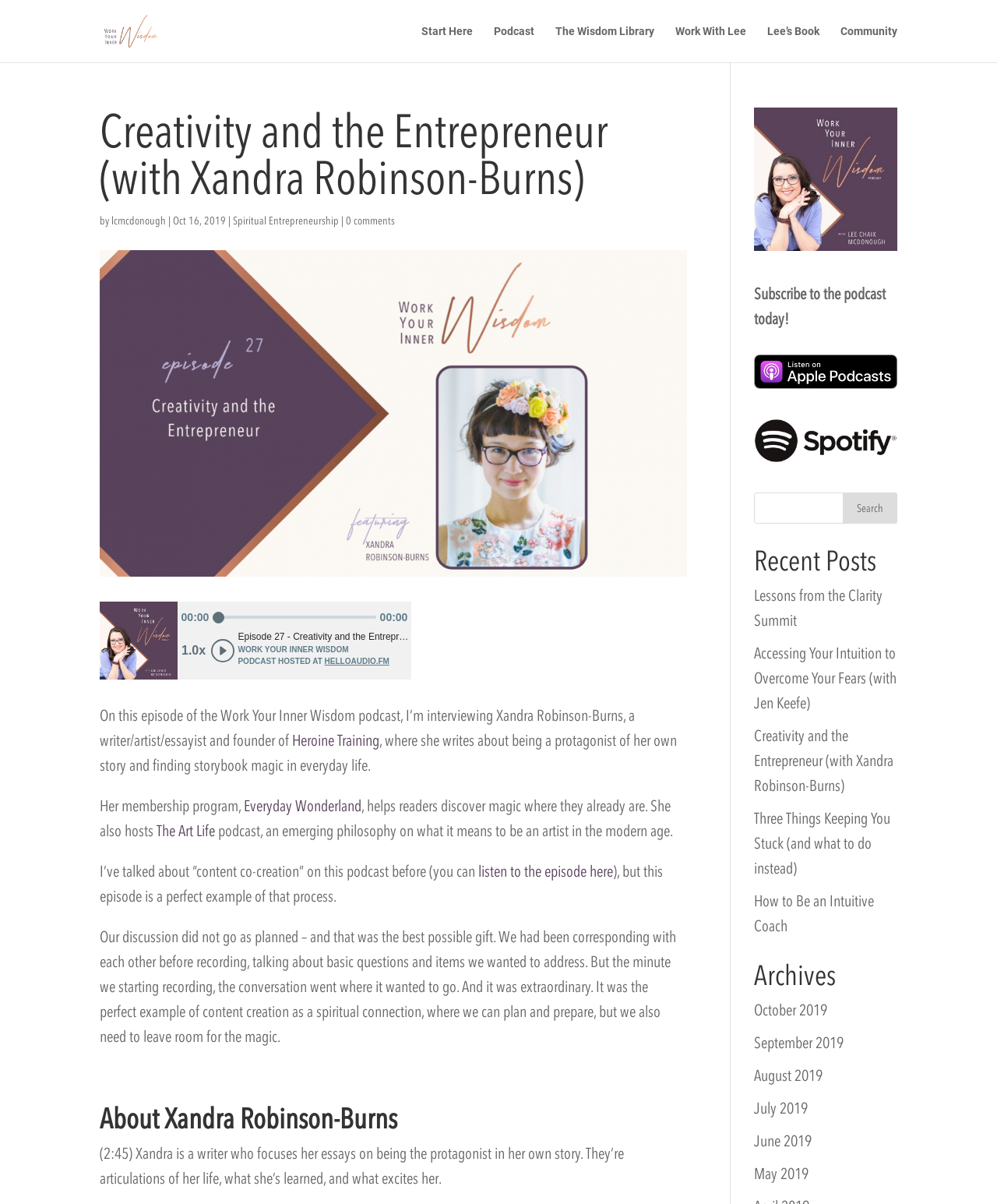Please provide the bounding box coordinates for the element that needs to be clicked to perform the instruction: "Read more about Xandra Robinson-Burns". The coordinates must consist of four float numbers between 0 and 1, formatted as [left, top, right, bottom].

[0.1, 0.918, 0.689, 0.947]